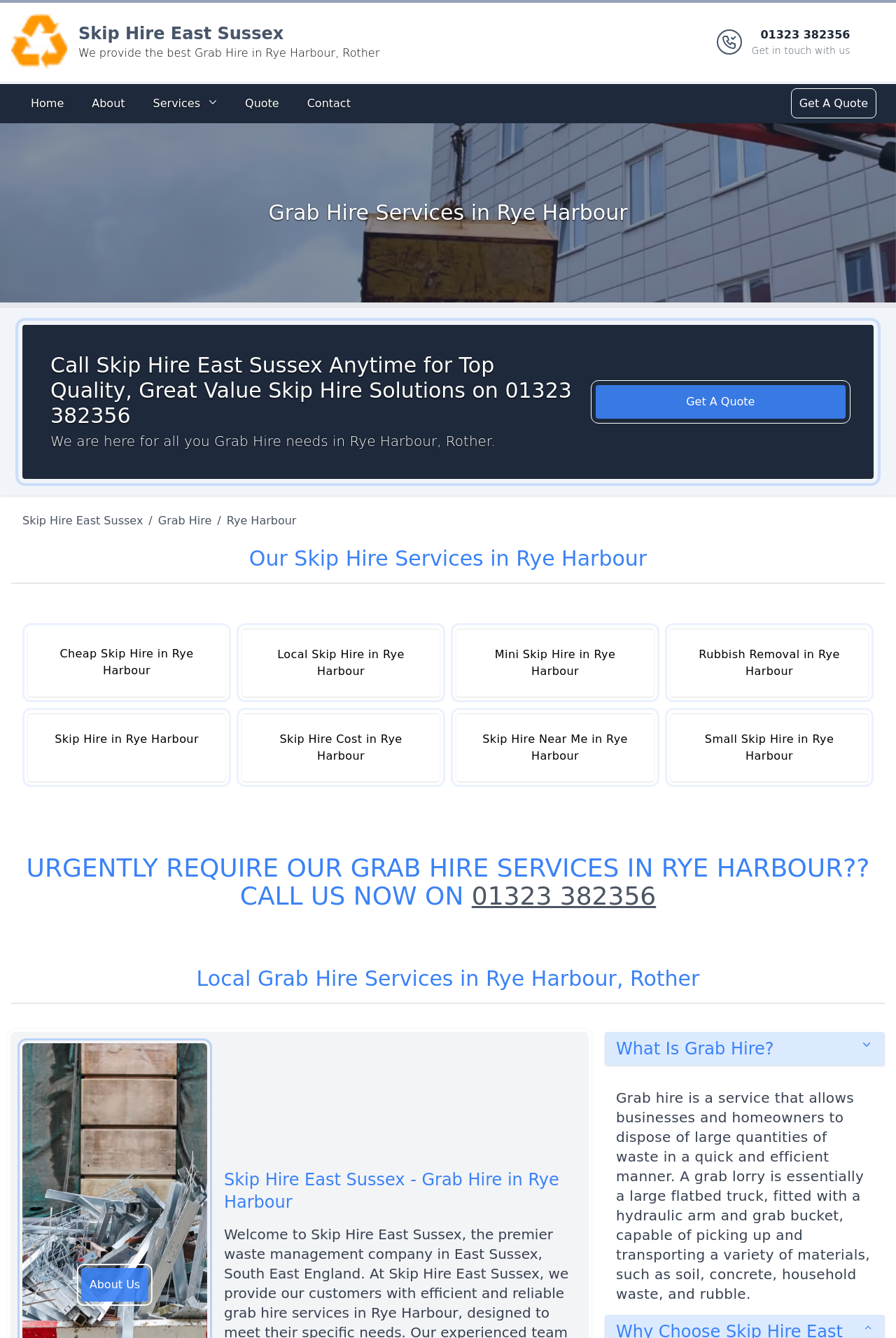What is the name of the company providing Grab Hire services in Rye Harbour?
Based on the screenshot, provide your answer in one word or phrase.

Skip Hire East Sussex